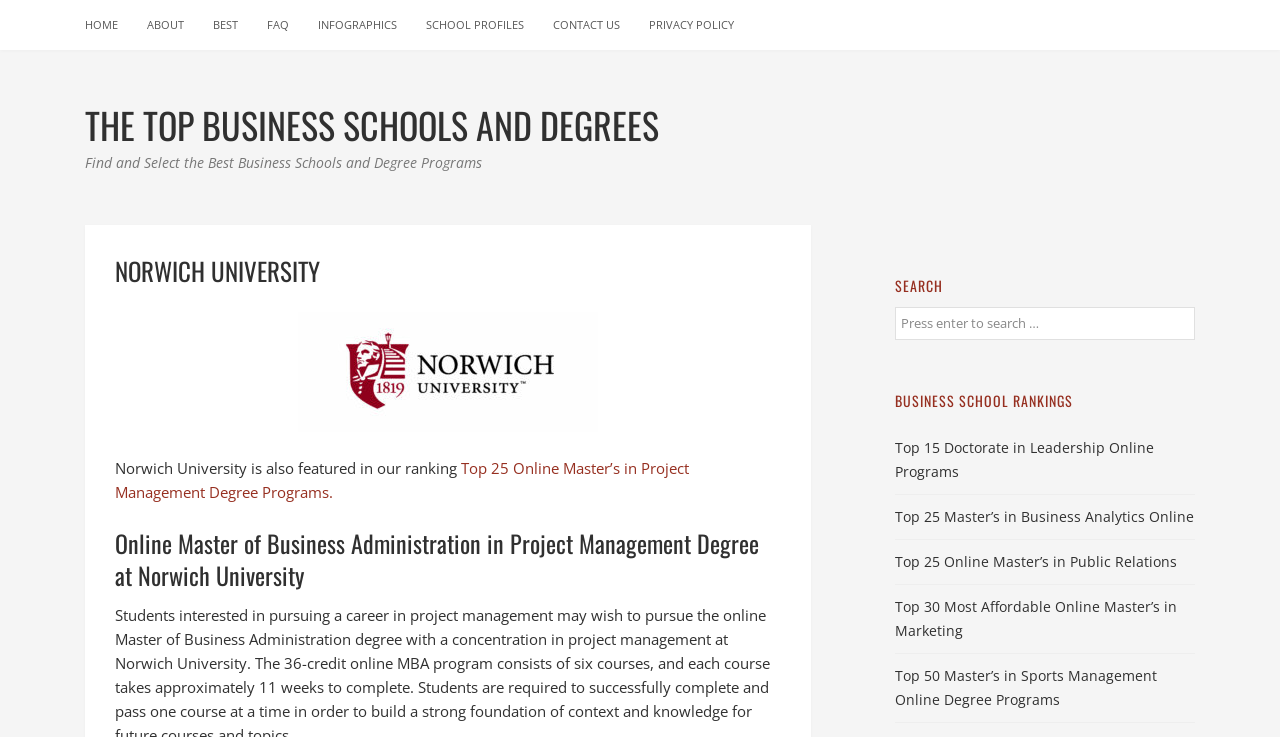Answer the following query with a single word or phrase:
How many links are in the top navigation bar?

7